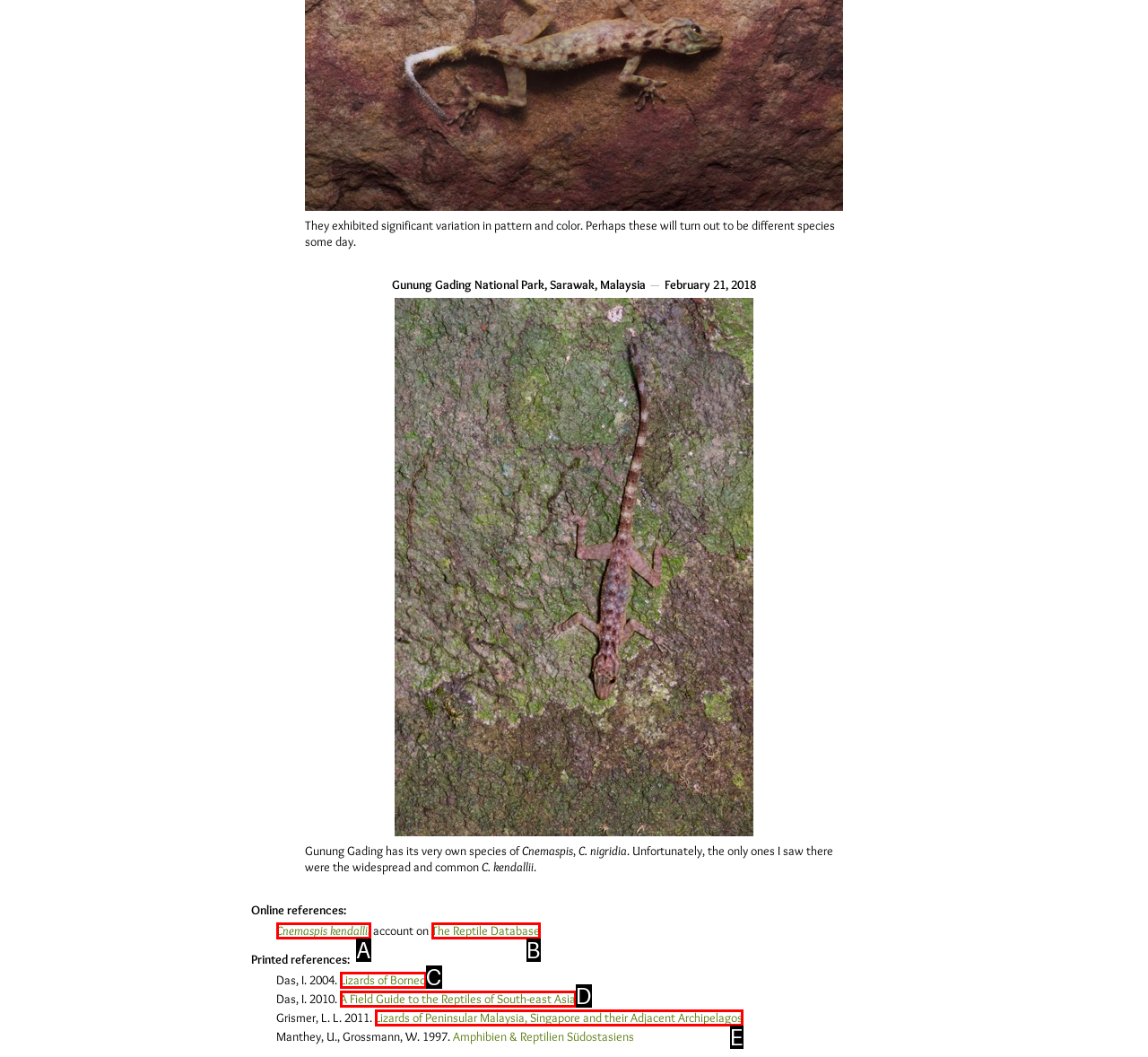Determine the HTML element that best matches this description: Cnemaspis kendallii from the given choices. Respond with the corresponding letter.

A